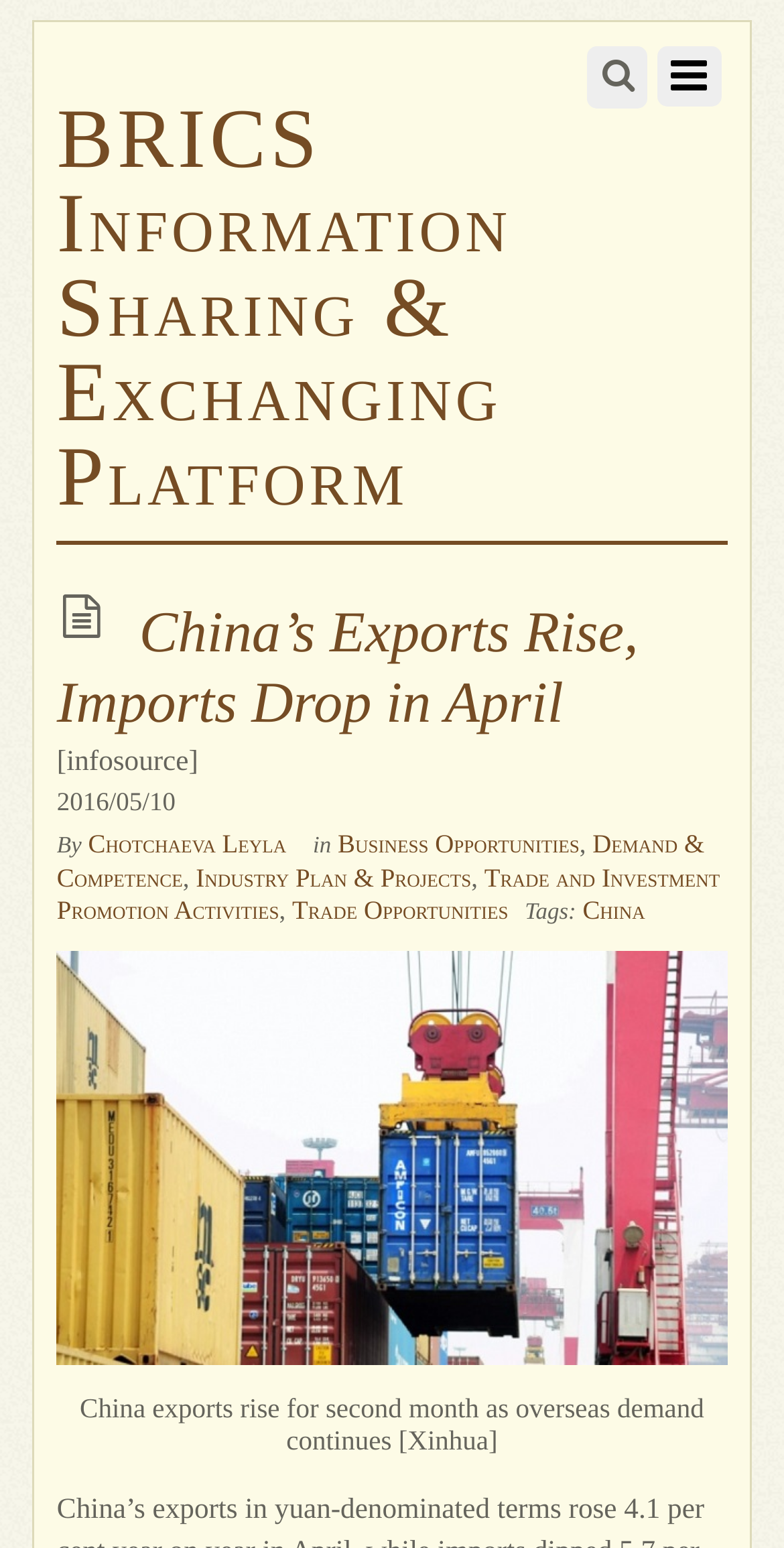Who is the author of the article?
Refer to the image and provide a concise answer in one word or phrase.

Chotchaeva Leyla